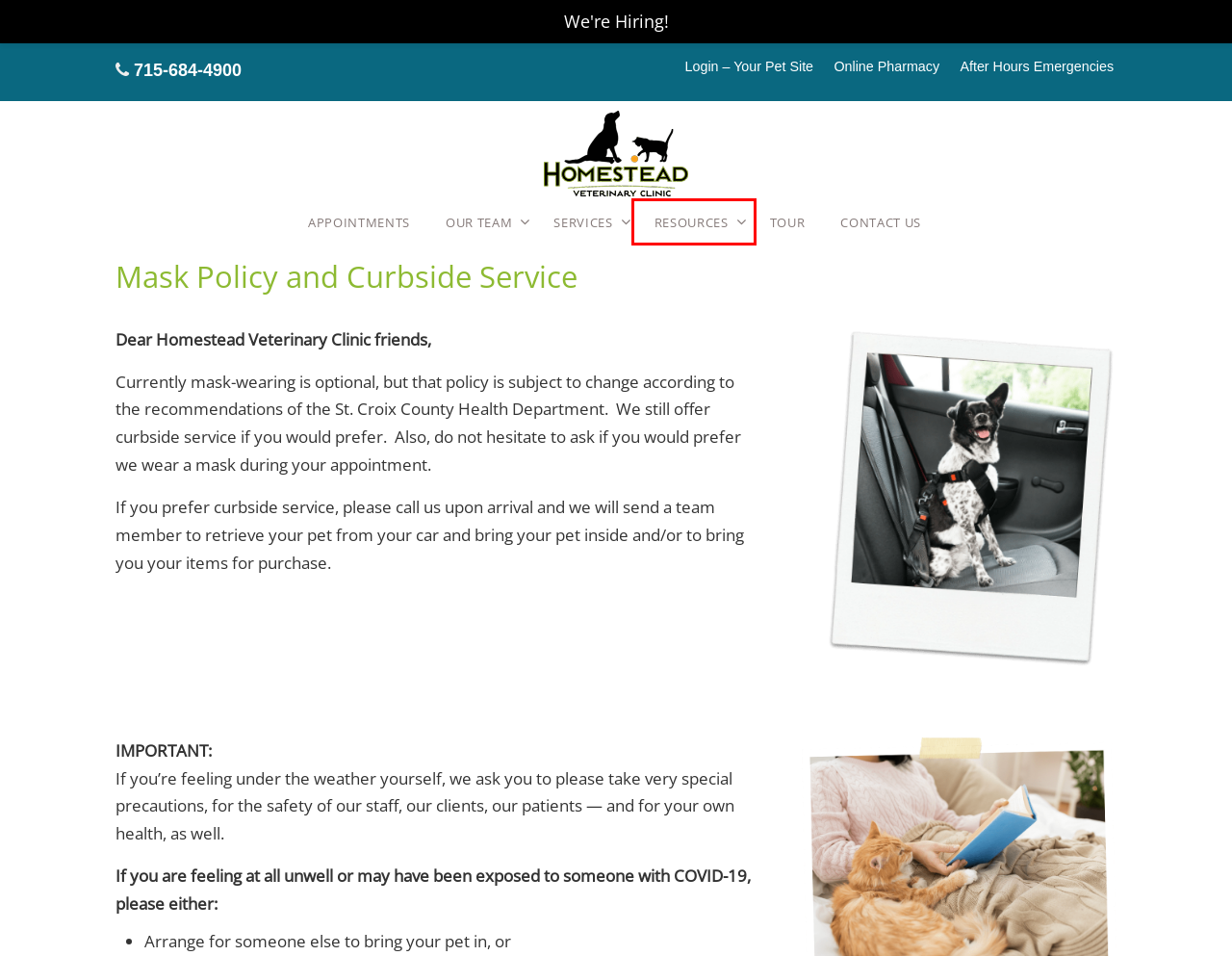You have a screenshot of a webpage with a red bounding box around an element. Identify the webpage description that best fits the new page that appears after clicking the selected element in the red bounding box. Here are the candidates:
A. Resources – Homestead Veterinary Clinic
B. Oakdale Emergency & Specialty | Animal Emergency & Referral Center of Minnesota
C. Homestead Veterinary Clinic – HELPING PEOPLE HELP THEIR PETS
D. The Homestead Veterinary Clinic Team – Homestead Veterinary Clinic
E. Veterinary Services – Homestead Veterinary Clinic
F. Take a Tour – Homestead Veterinary Clinic
G. Contact Us – Homestead Veterinary Clinic
H. Behavioral Consulting – Homestead Veterinary Clinic

A